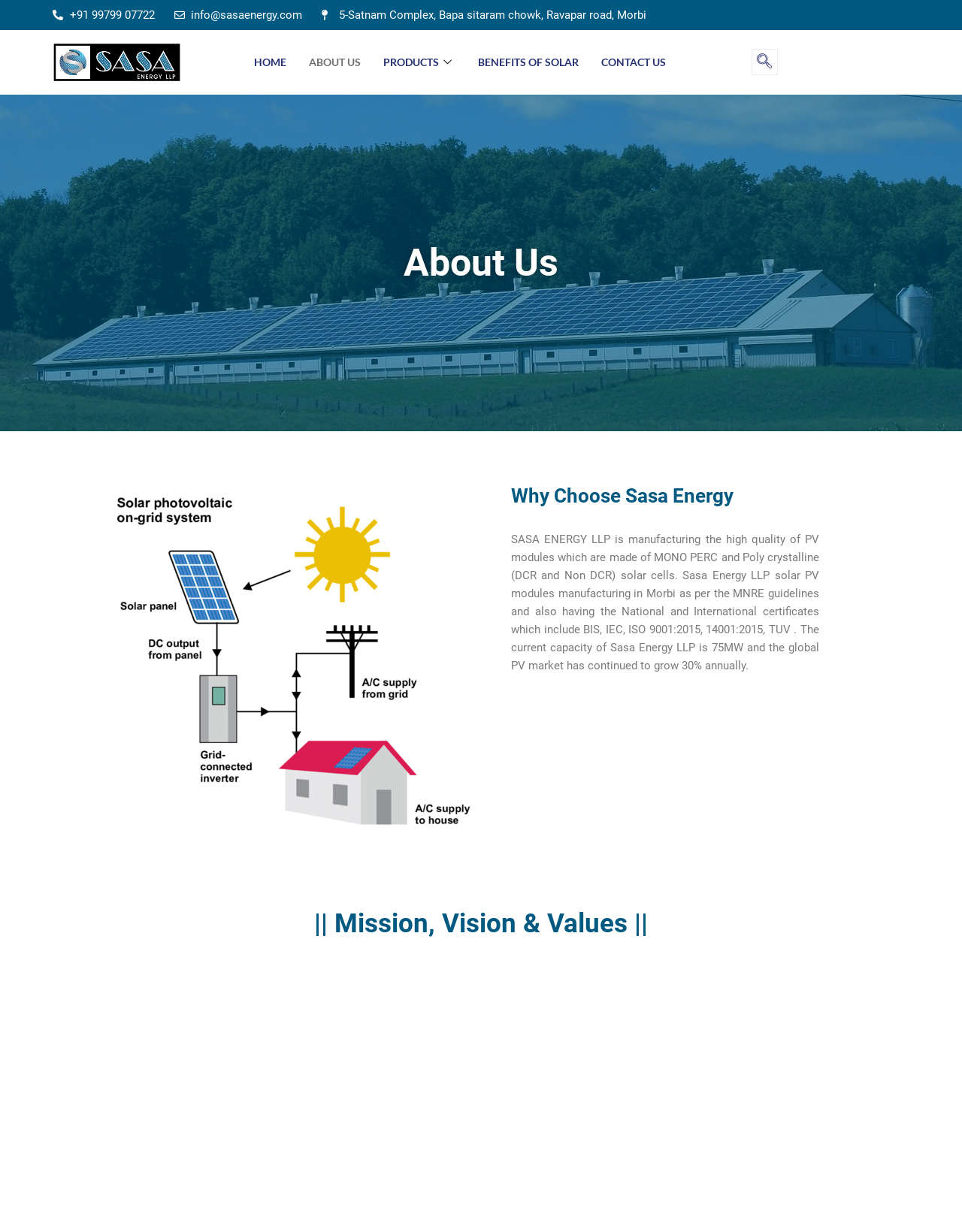Please identify the bounding box coordinates of the element that needs to be clicked to perform the following instruction: "view products".

[0.387, 0.026, 0.485, 0.075]